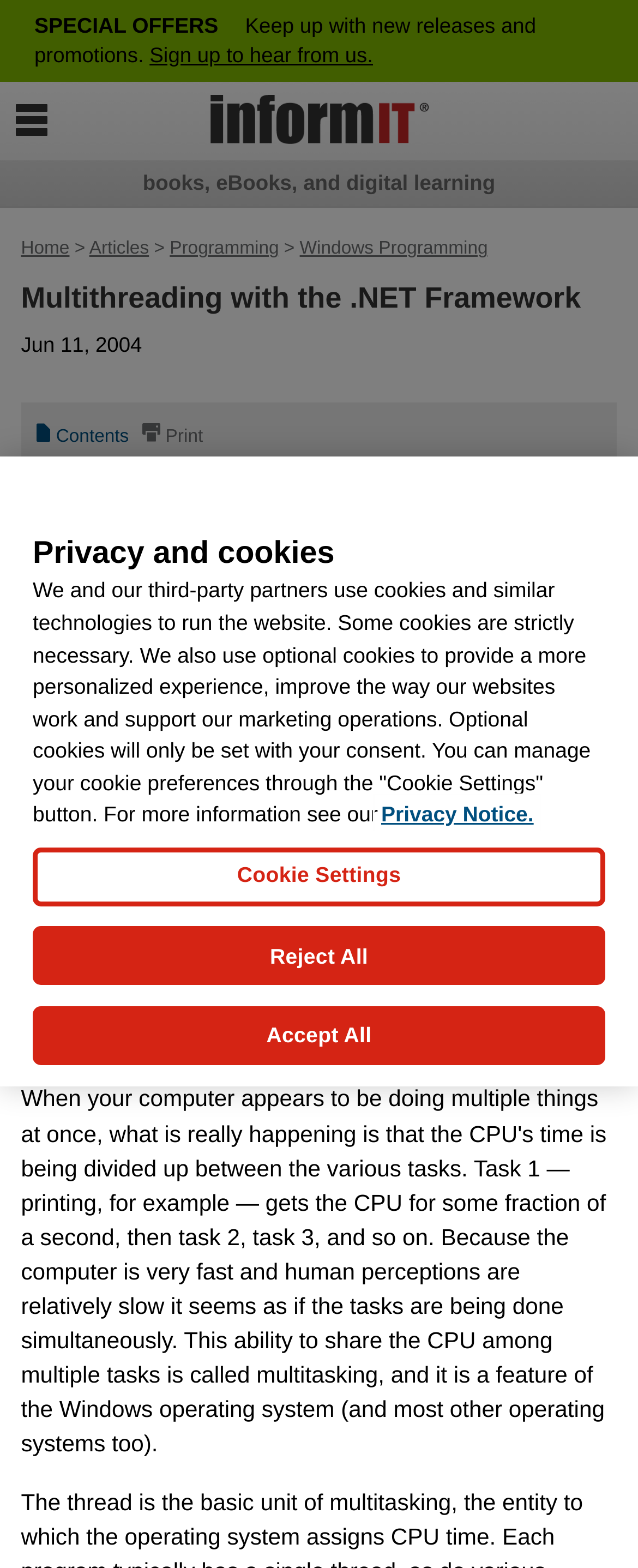Please specify the bounding box coordinates in the format (top-left x, top-left y, bottom-right x, bottom-right y), with values ranging from 0 to 1. Identify the bounding box for the UI component described as follows: 📄 Contents

[0.054, 0.273, 0.202, 0.285]